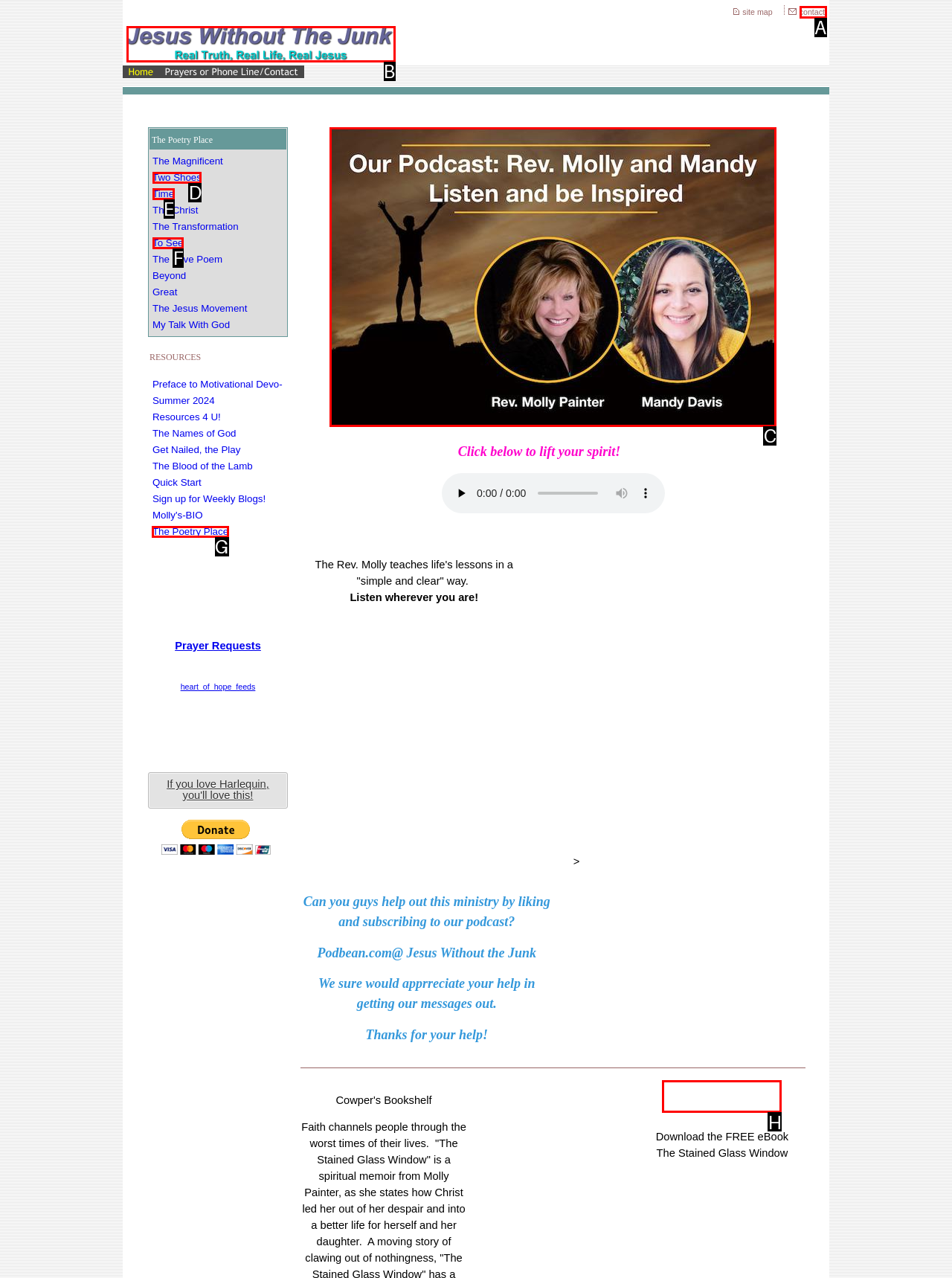Choose the HTML element you need to click to achieve the following task: go to contact page
Respond with the letter of the selected option from the given choices directly.

A